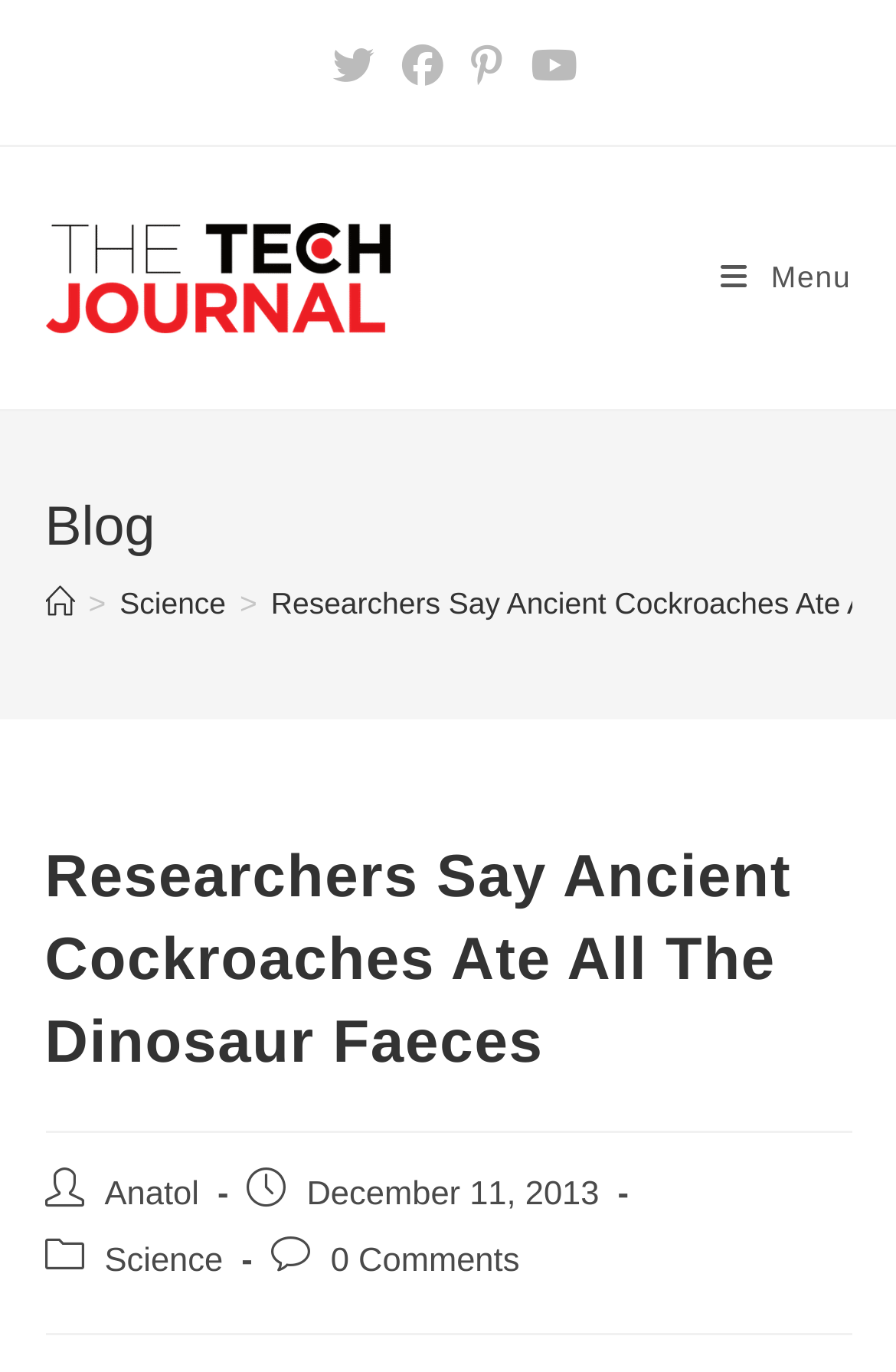From the details in the image, provide a thorough response to the question: How many comments does the blog post have?

I found the number of comments by examining the link element with the text '0 Comments', which is likely a link to the comments section of the blog post.